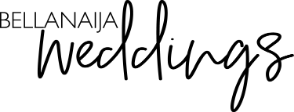What is the cultural context of the weddings?
Refer to the screenshot and deliver a thorough answer to the question presented.

The caption specifically mentions the 'vibrant world of Nigerian weddings', implying that the platform is focused on weddings within the Nigerian cultural context.